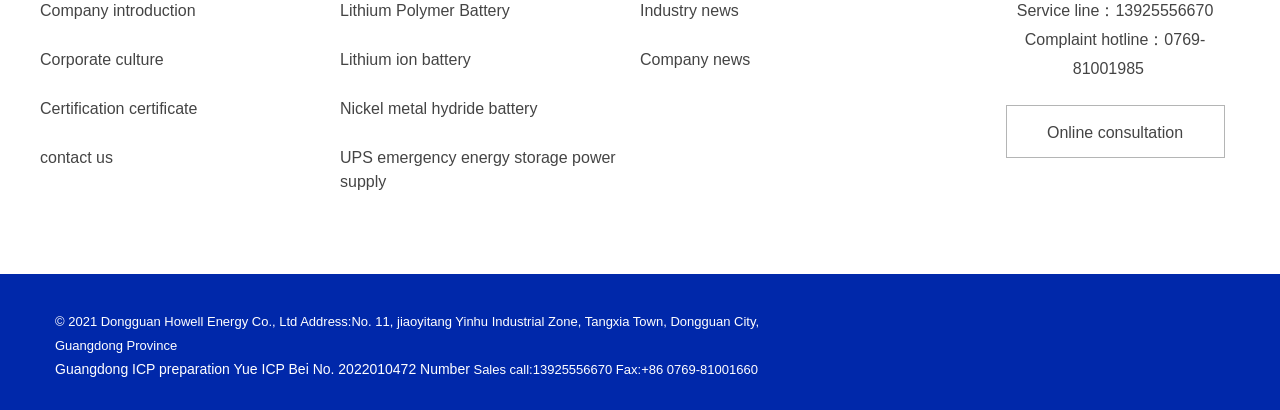From the image, can you give a detailed response to the question below:
What is the company's service line?

I found the service line by looking at the static text element on the webpage, which is located at the bottom of the page and has a bounding box coordinate of [0.794, 0.005, 0.948, 0.046]. The text reads 'Service line：13925556670'.